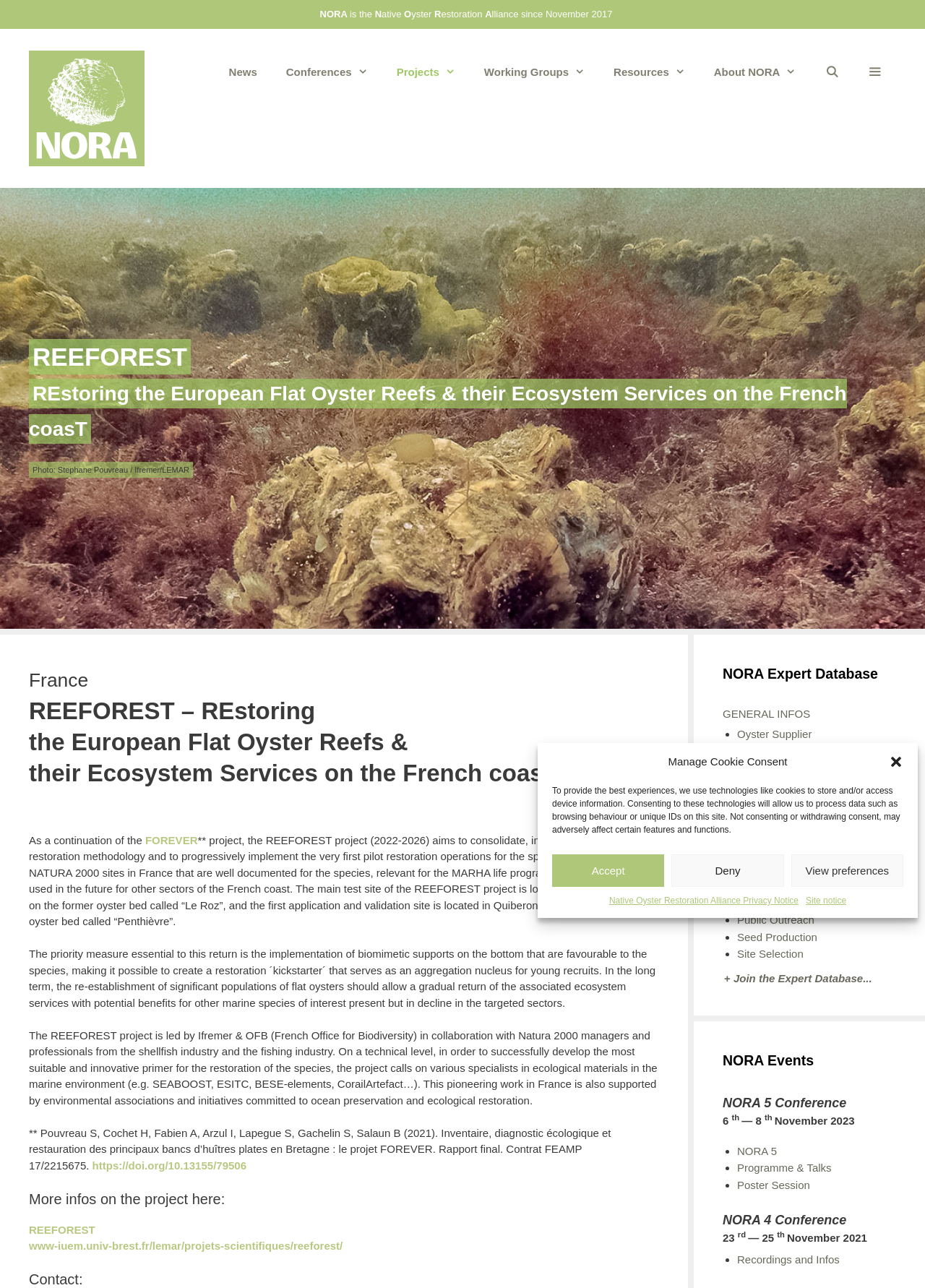Explain the features and main sections of the webpage comprehensively.

The webpage is about the Native Oyster Restoration Alliance (NORA), an organization focused on restoring European flat oyster reefs and their ecosystem services on the French coast. 

At the top of the page, there is a banner with a link to the site and an image of the NORA logo. Below the banner, there is a primary navigation menu with links to various sections, including News, Conferences, Projects, and more. 

The Conferences section is prominent, with links to past conferences, including NORA 5, NORA 4, NORA 3, NORA 2, and NORA 1, each with a retrospective and additional information. 

The Projects section is also notable, with links to various projects, including UNITED, Mali Ston Bay, BioReef, Solent Oyster, MARINEFF, ENORI, Wild Oysters, PROCEED, RESTORE, ARCHE, ARPROE, FOREVER, MicroCO2sm, REEFOREST, REFONA, Galway Bay, NONI, NORRI, Oisre Conamara, MAREA, and ROADS. These projects are organized by country, including Belgium, Croatia, Denmark, England, France, Germany, Ireland, and Italy.

At the bottom of the page, there is a dialog box for managing cookie consent, with buttons to accept, deny, or view preferences. There are also links to the Native Oyster Restoration Alliance Privacy Notice and Site notice.